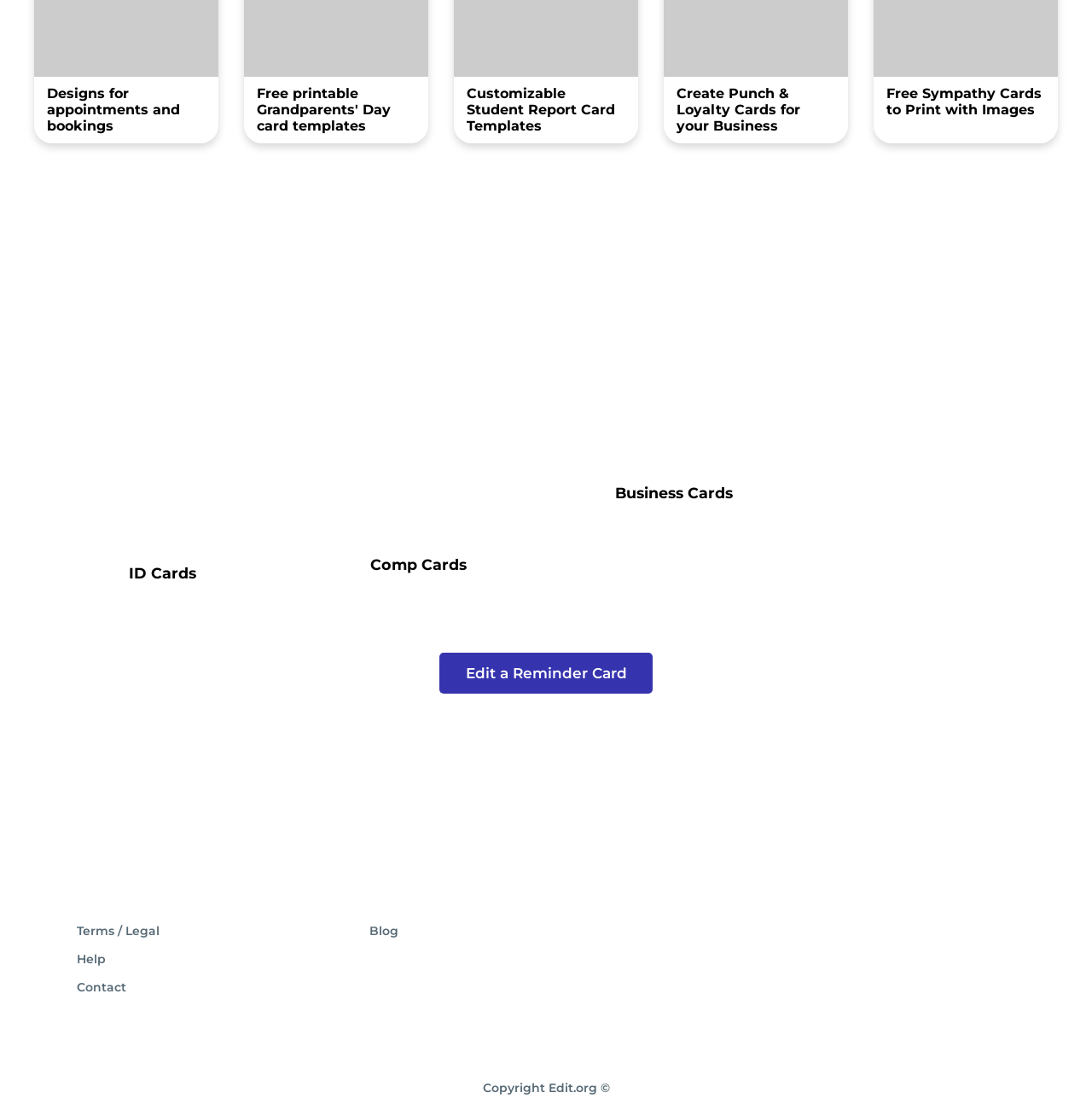Select the bounding box coordinates of the element I need to click to carry out the following instruction: "Edit an ID card template online".

[0.031, 0.24, 0.266, 0.494]